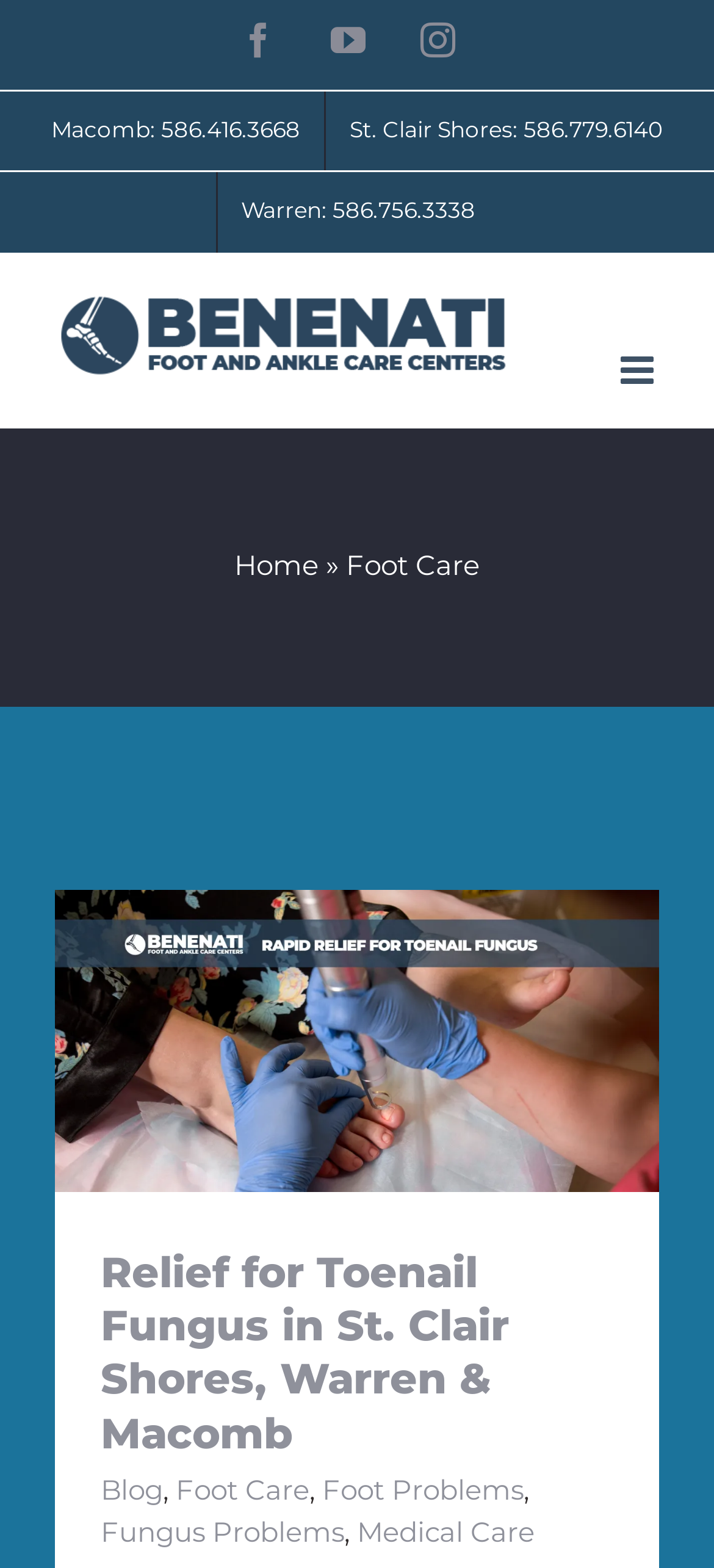Respond to the following query with just one word or a short phrase: 
What is the name of the logo on the top left?

Benenati Foot and Ankle Care Centers Logo